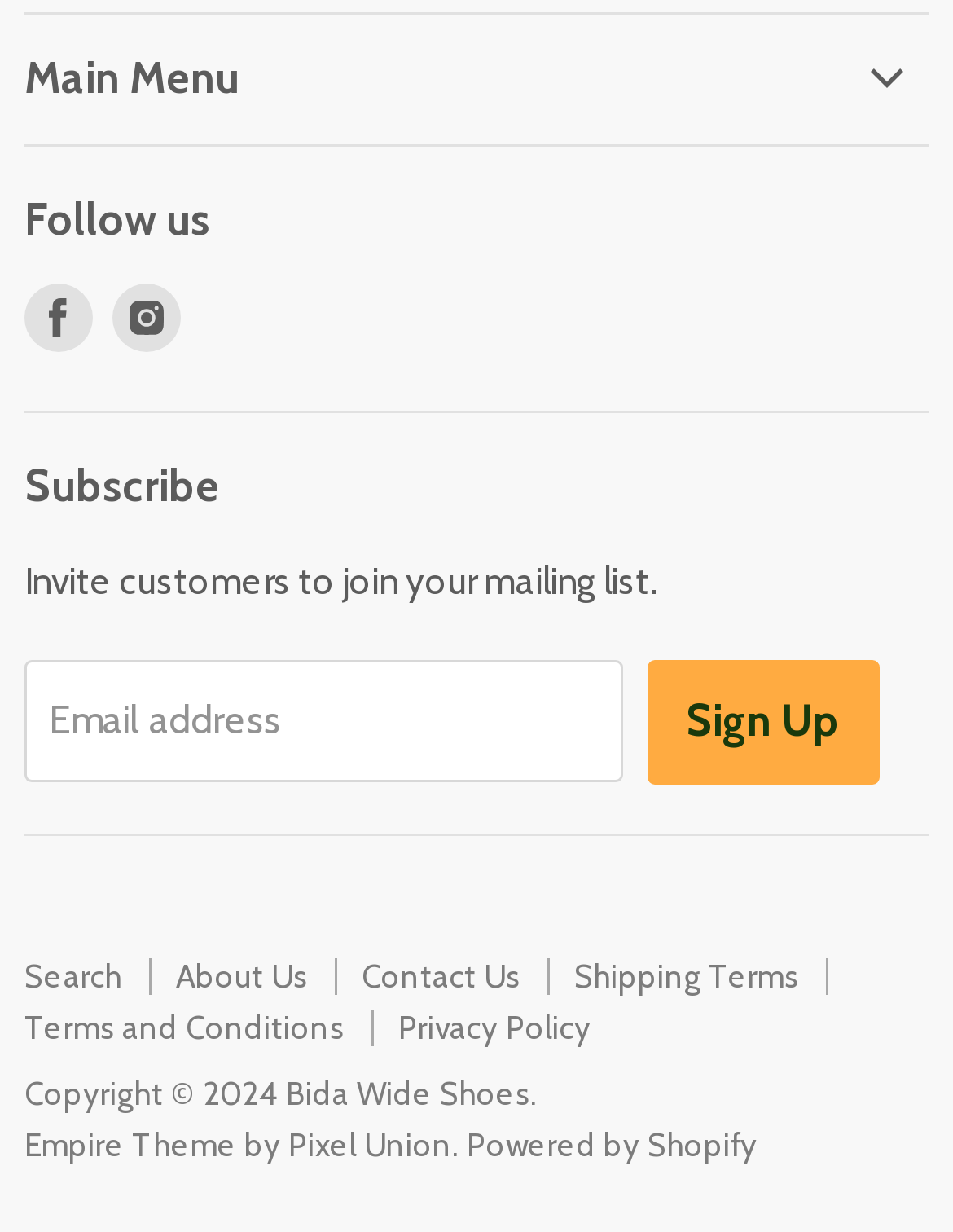Identify the bounding box for the described UI element: "Powered by Shopify".

[0.49, 0.912, 0.795, 0.944]